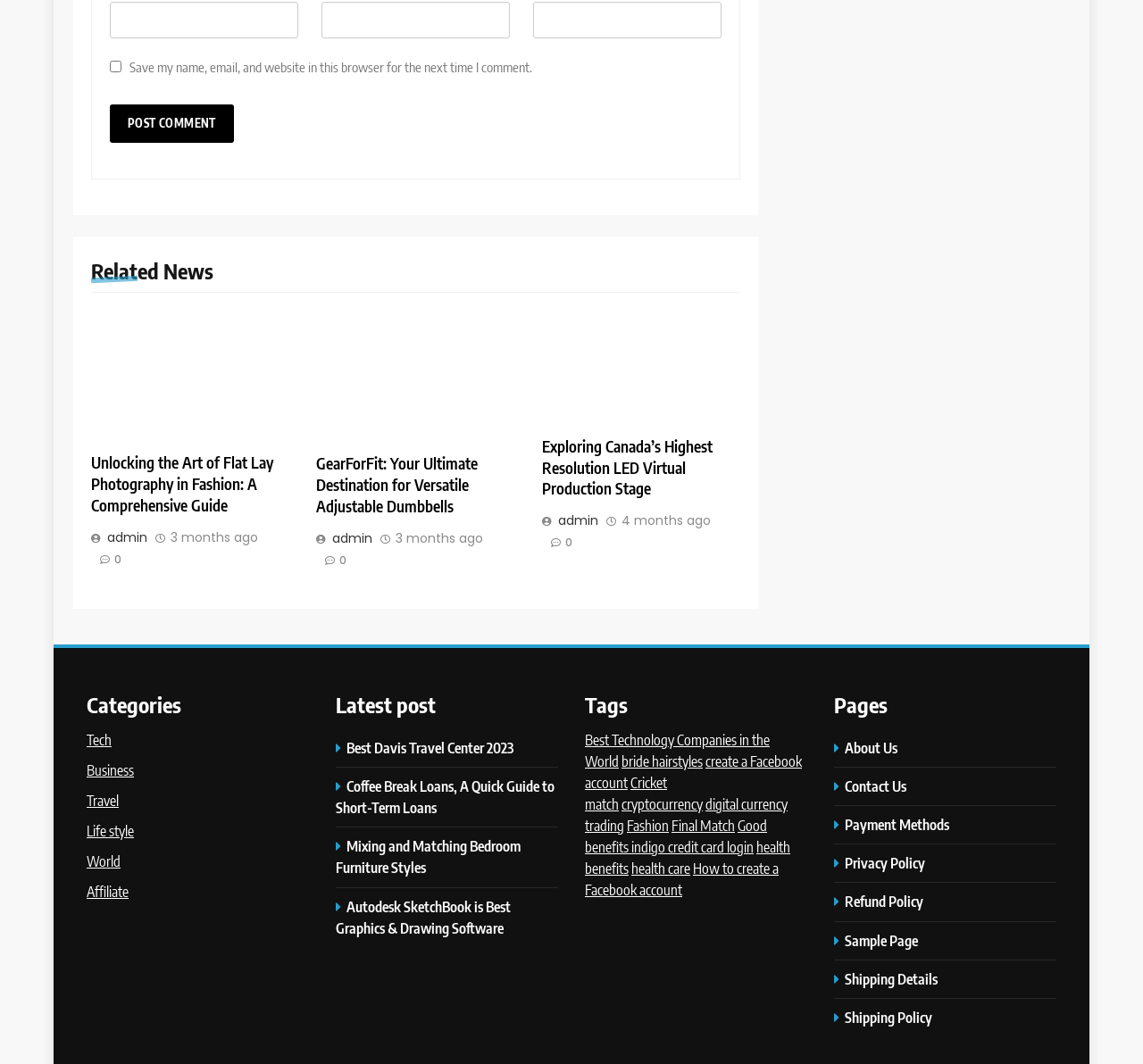Provide the bounding box coordinates of the area you need to click to execute the following instruction: "Visit the 'About Us' page".

[0.73, 0.694, 0.789, 0.711]